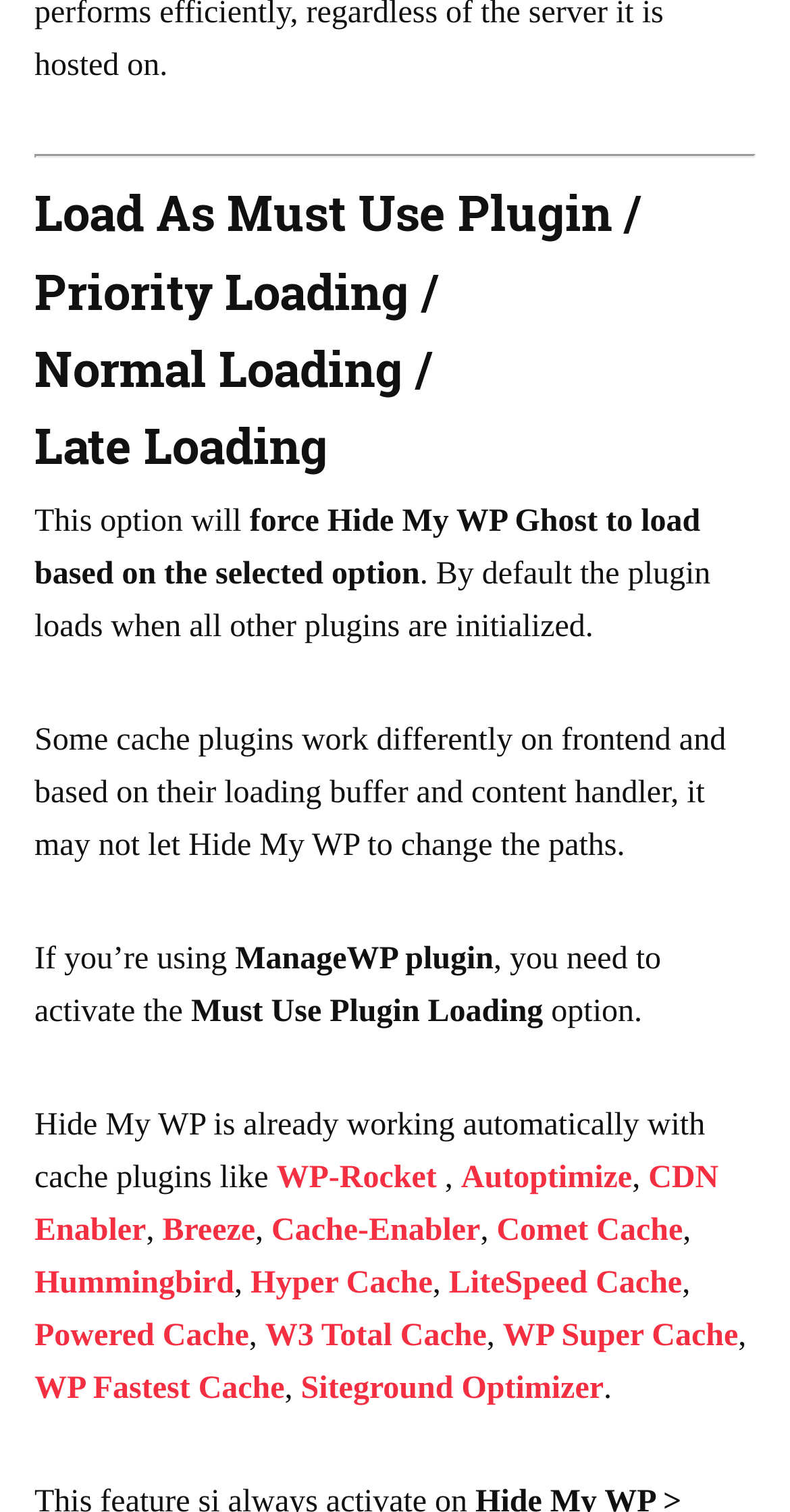Please locate the bounding box coordinates of the region I need to click to follow this instruction: "Click on Load As Must Use Plugin / Priority Loading / Normal Loading / Late Loading heading".

[0.044, 0.015, 0.956, 0.321]